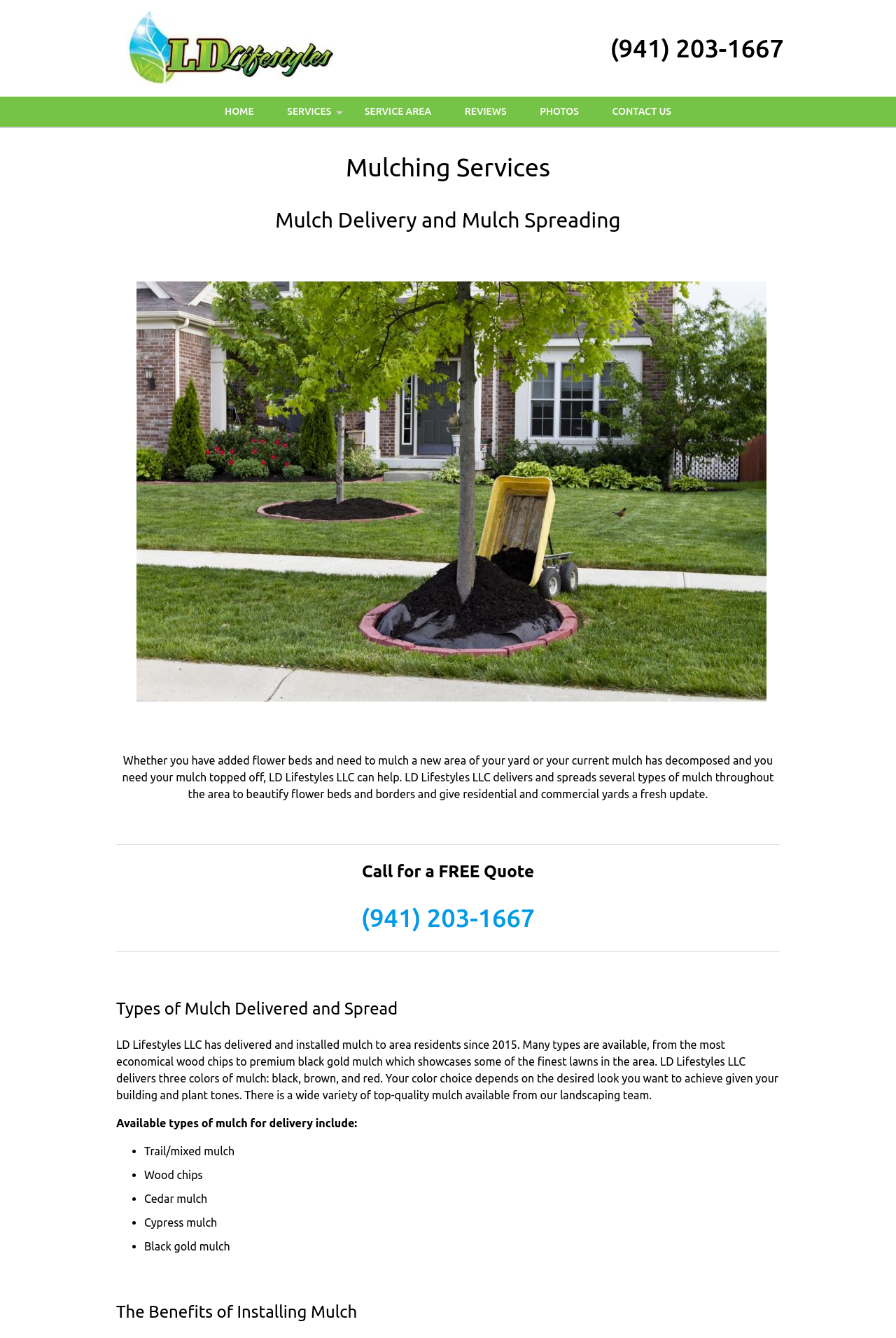Please provide a brief answer to the question using only one word or phrase: 
What is the phone number to call for a free quote?

(941) 203-1667